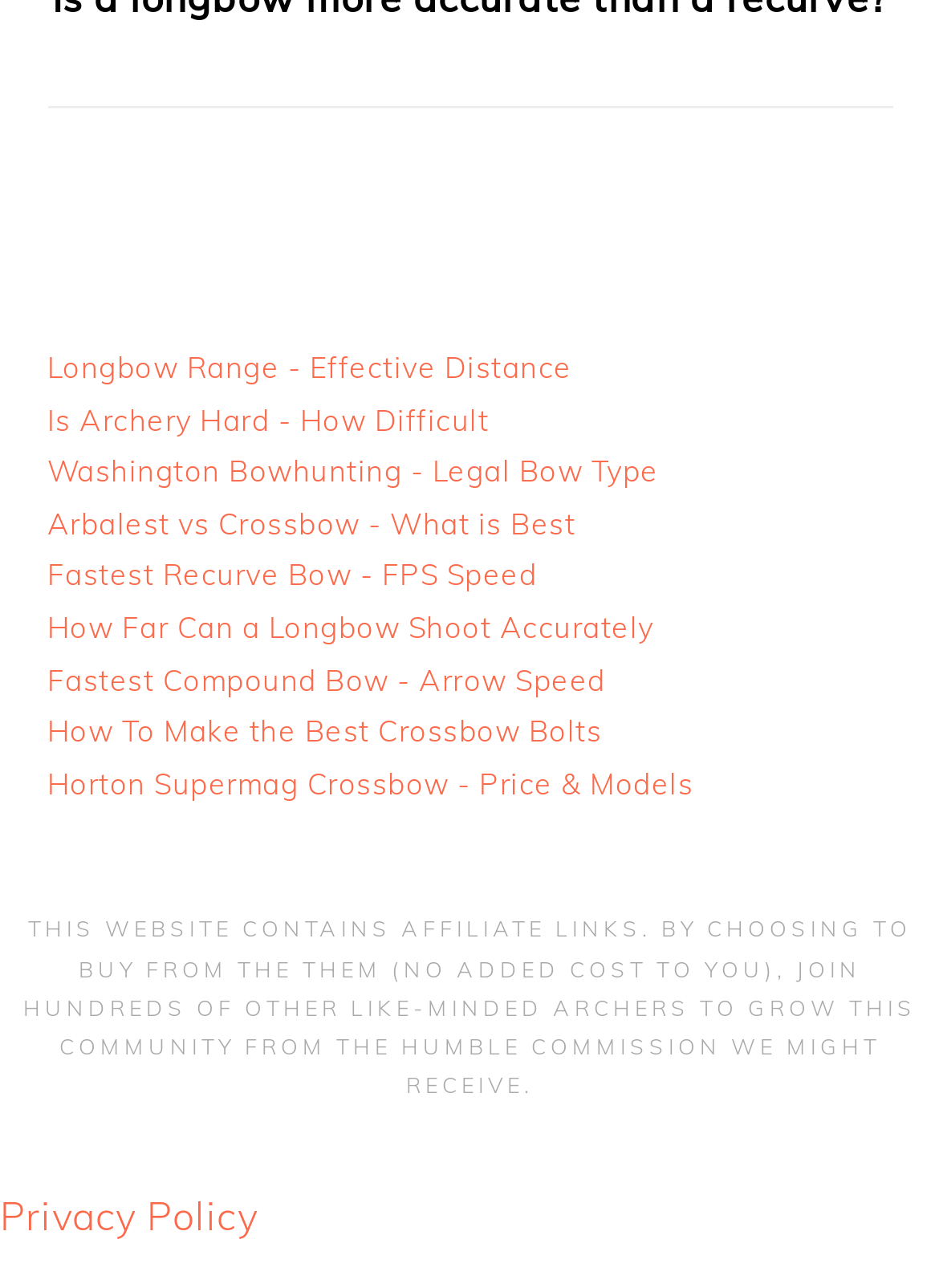Can you provide the bounding box coordinates for the element that should be clicked to implement the instruction: "Read the affiliate links disclaimer"?

[0.024, 0.711, 0.976, 0.853]